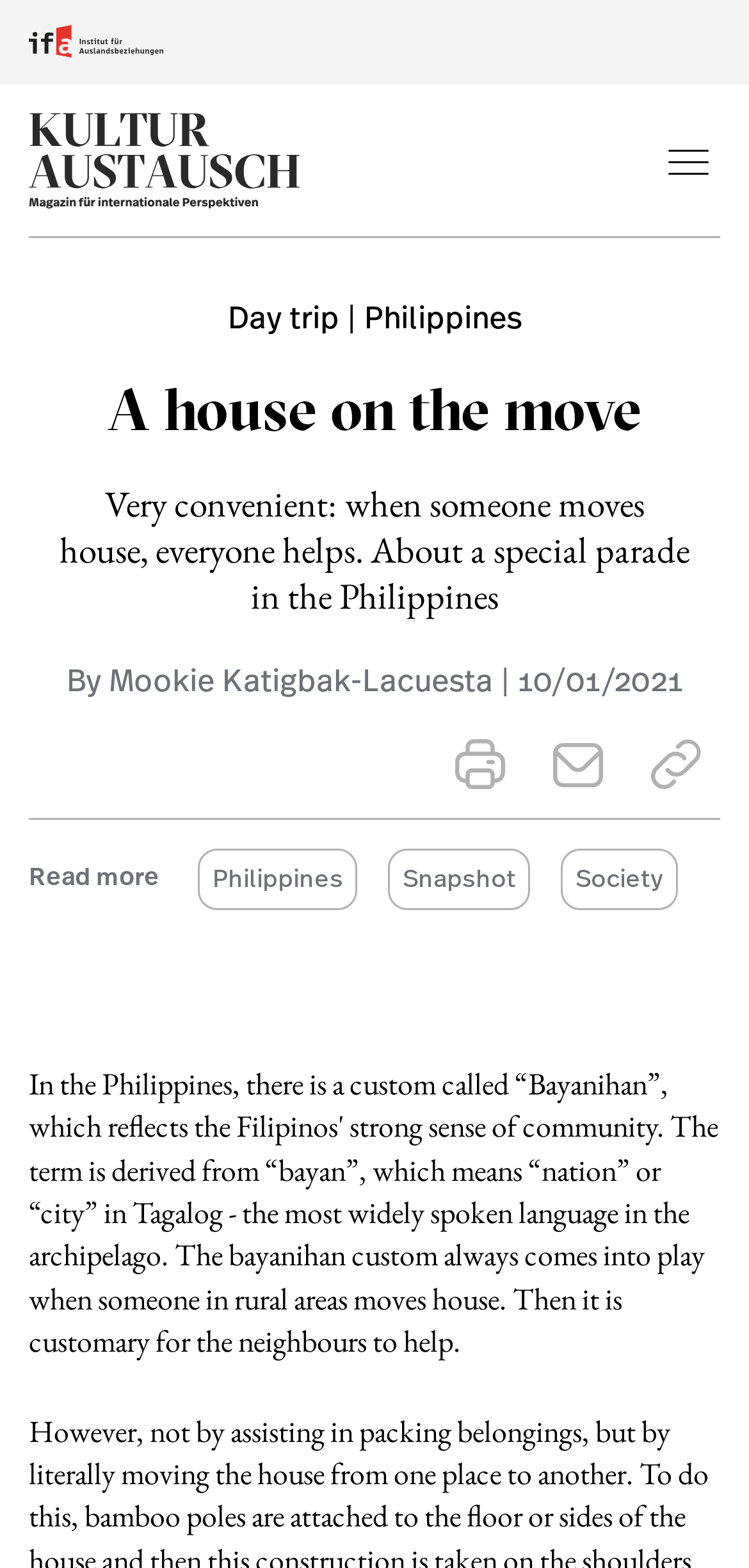Locate the bounding box coordinates of the clickable area to execute the instruction: "View related articles about Philippines". Provide the coordinates as four float numbers between 0 and 1, represented as [left, top, right, bottom].

[0.264, 0.541, 0.477, 0.58]